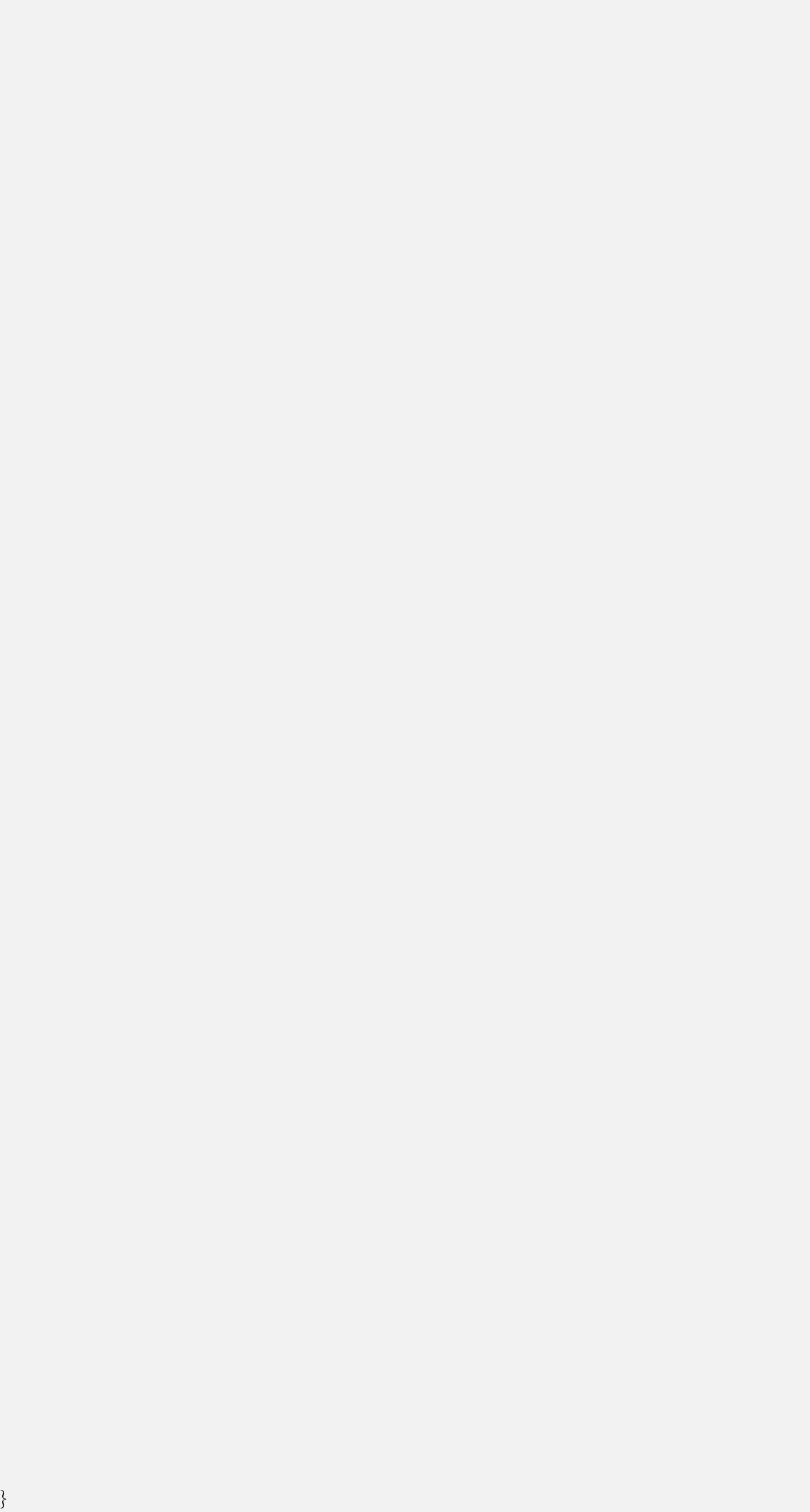Please study the image and answer the question comprehensively:
What is the copyright information mentioned on the webpage?

The copyright information '© Copyright Des Voeux Chambers. All rights reserved.' is mentioned on the webpage, indicating that the website and its content are owned by Des Voeux Chambers.